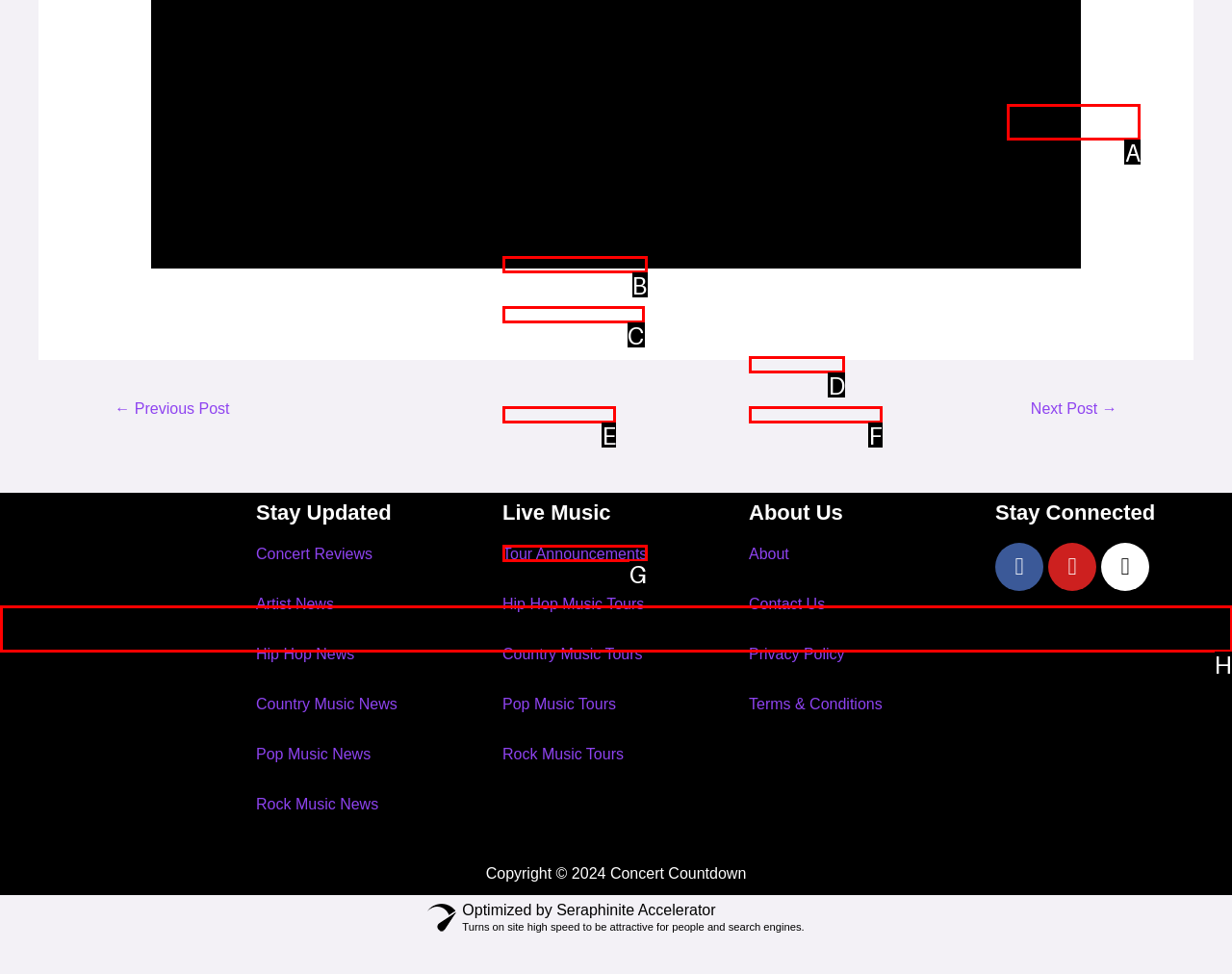Tell me which one HTML element I should click to complete this task: View tour announcements Answer with the option's letter from the given choices directly.

G